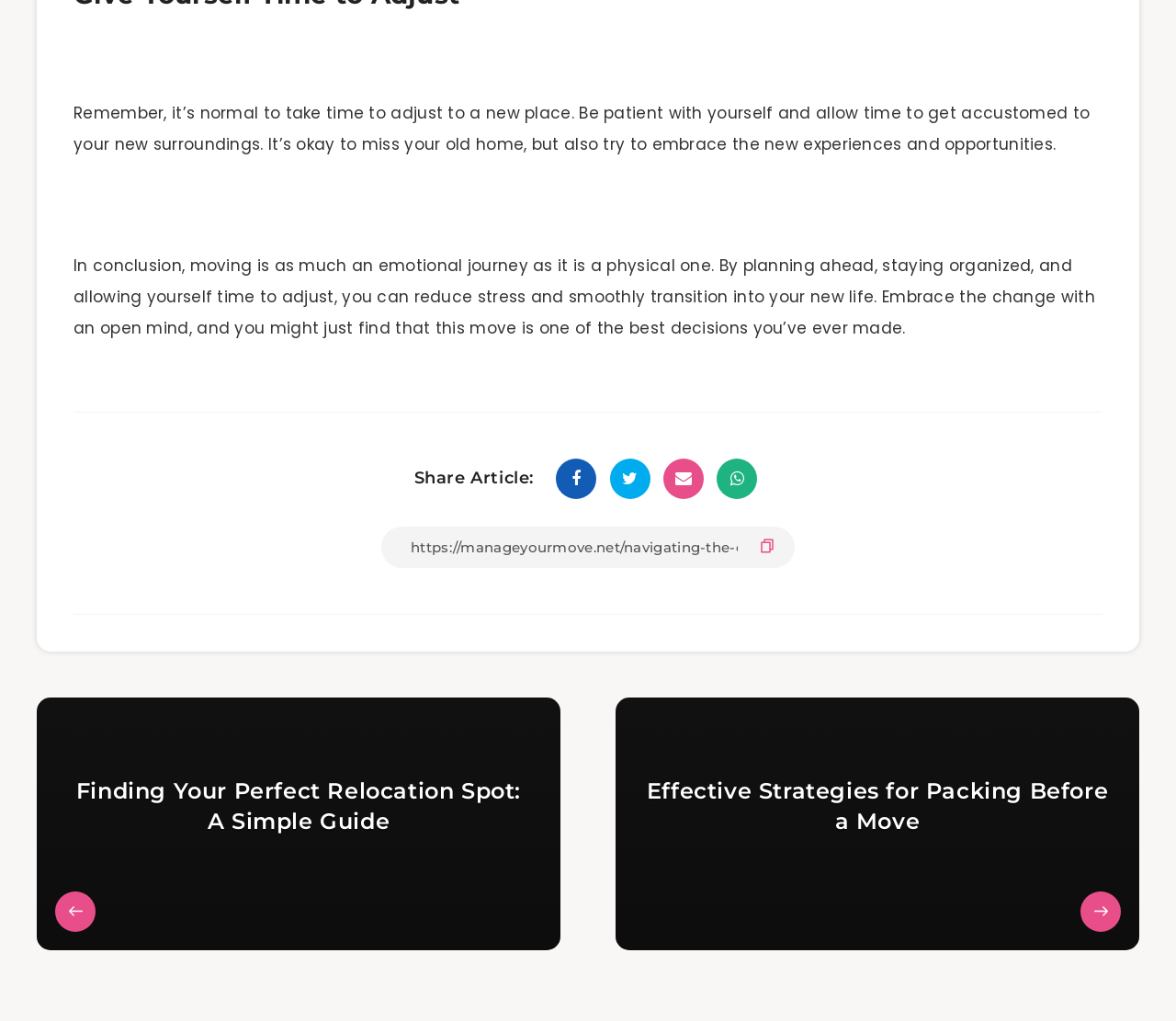How many social media links are there?
Please answer the question as detailed as possible based on the image.

There are four social media links, represented by icons, below the 'Share Article:' heading.